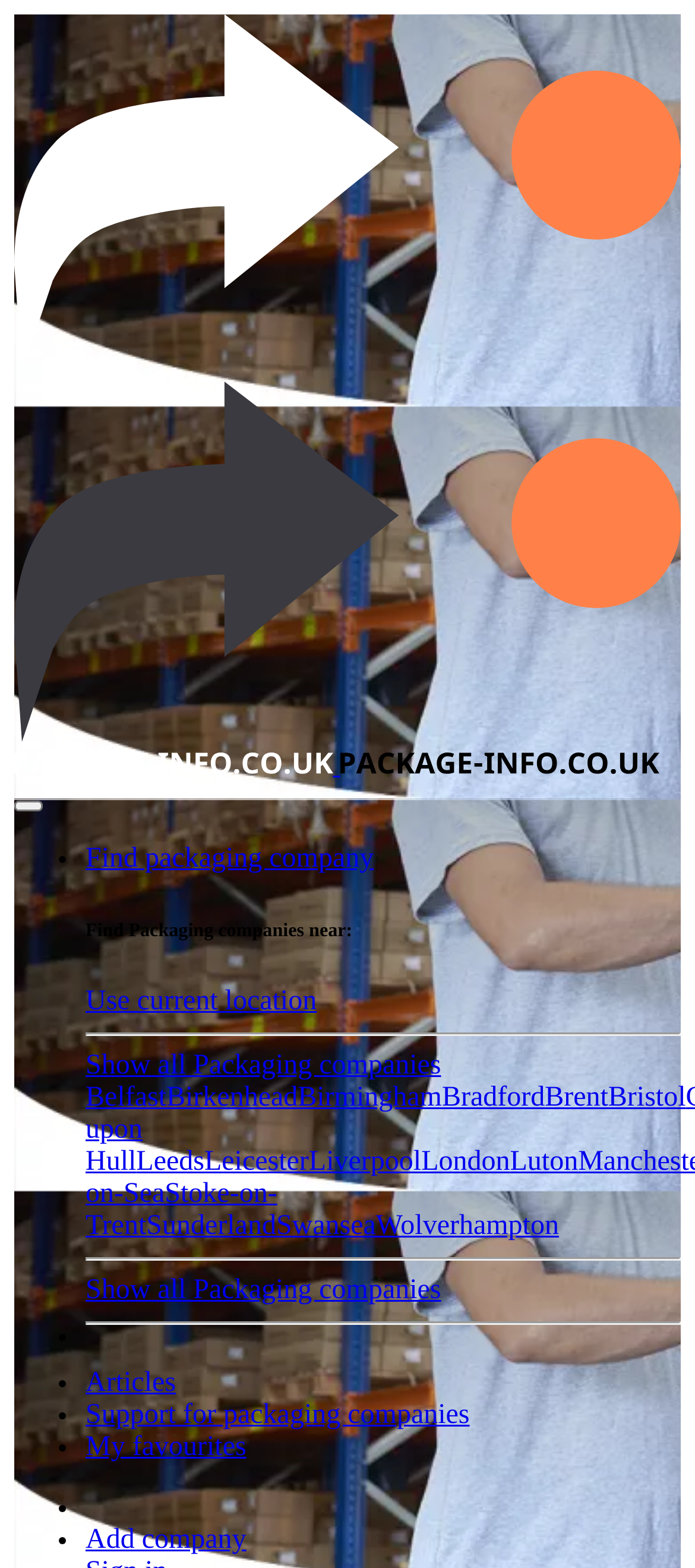Answer in one word or a short phrase: 
What is the function of the 'Use current location' link?

Find nearby companies